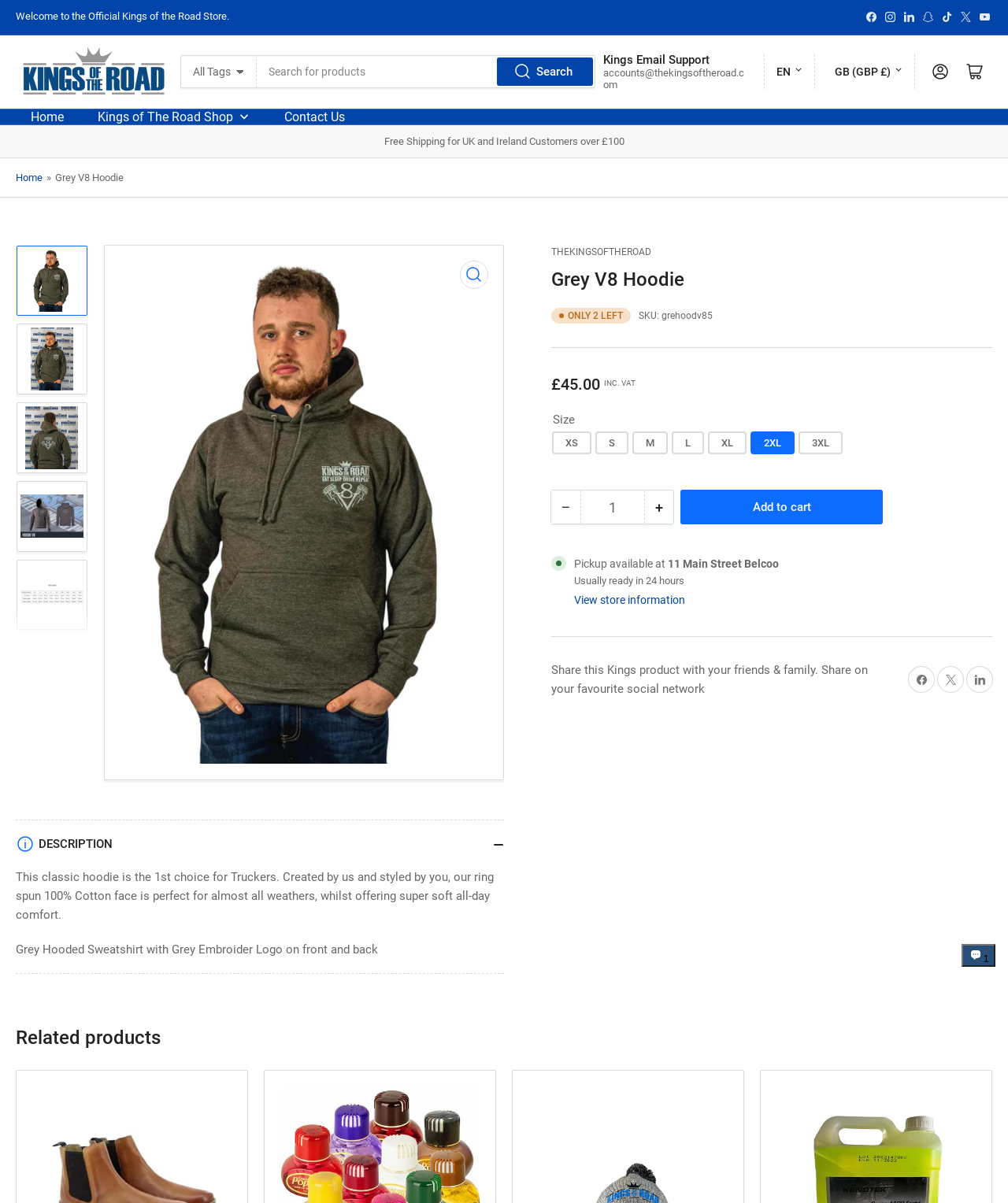Please determine the bounding box coordinates, formatted as (top-left x, top-left y, bottom-right x, bottom-right y), with all values as floating point numbers between 0 and 1. Identify the bounding box of the region described as: Kings of The Road Shop

[0.086, 0.117, 0.259, 0.129]